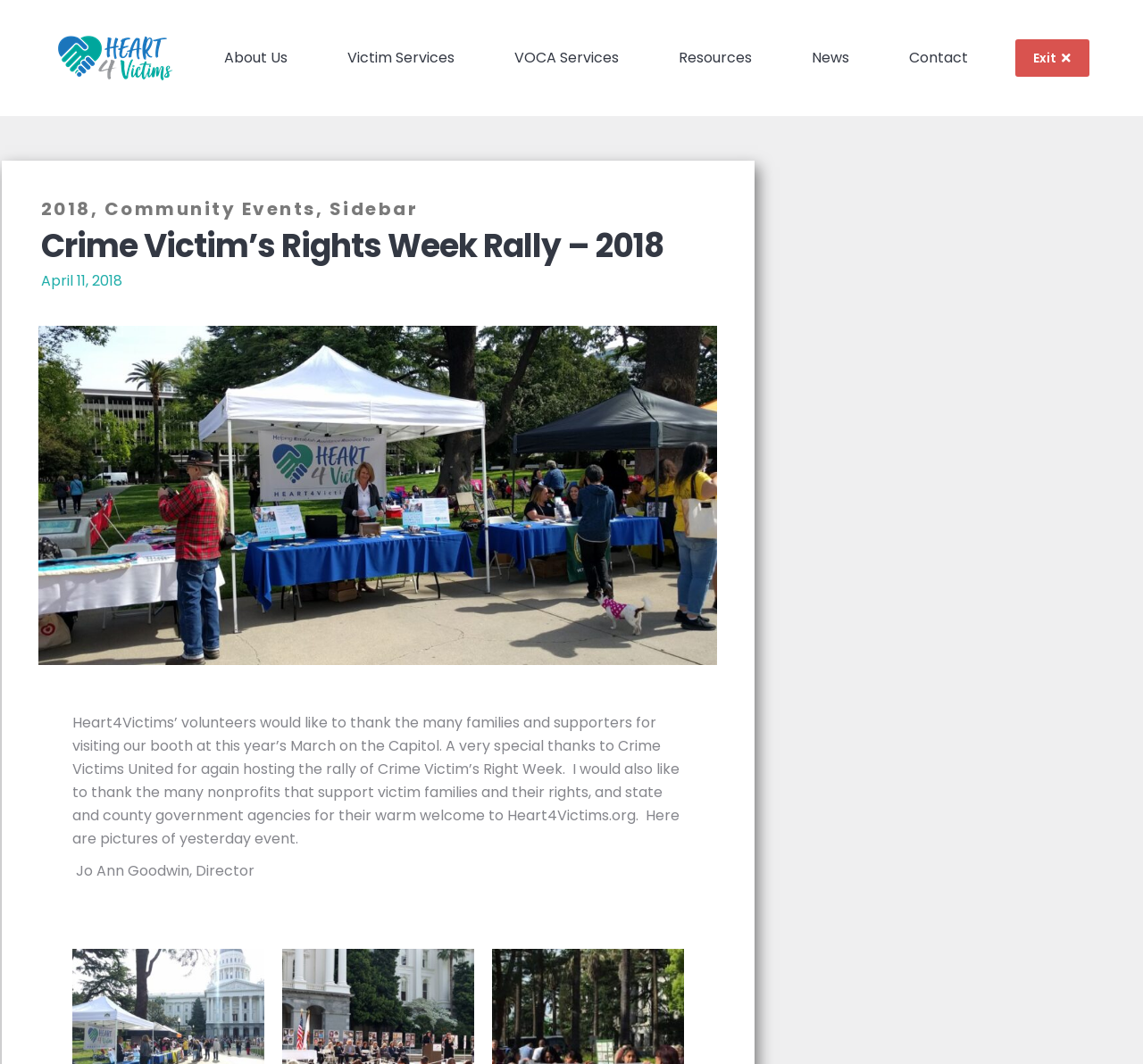Please identify the bounding box coordinates of the clickable region that I should interact with to perform the following instruction: "learn about the organization". The coordinates should be expressed as four float numbers between 0 and 1, i.e., [left, top, right, bottom].

[0.196, 0.043, 0.252, 0.066]